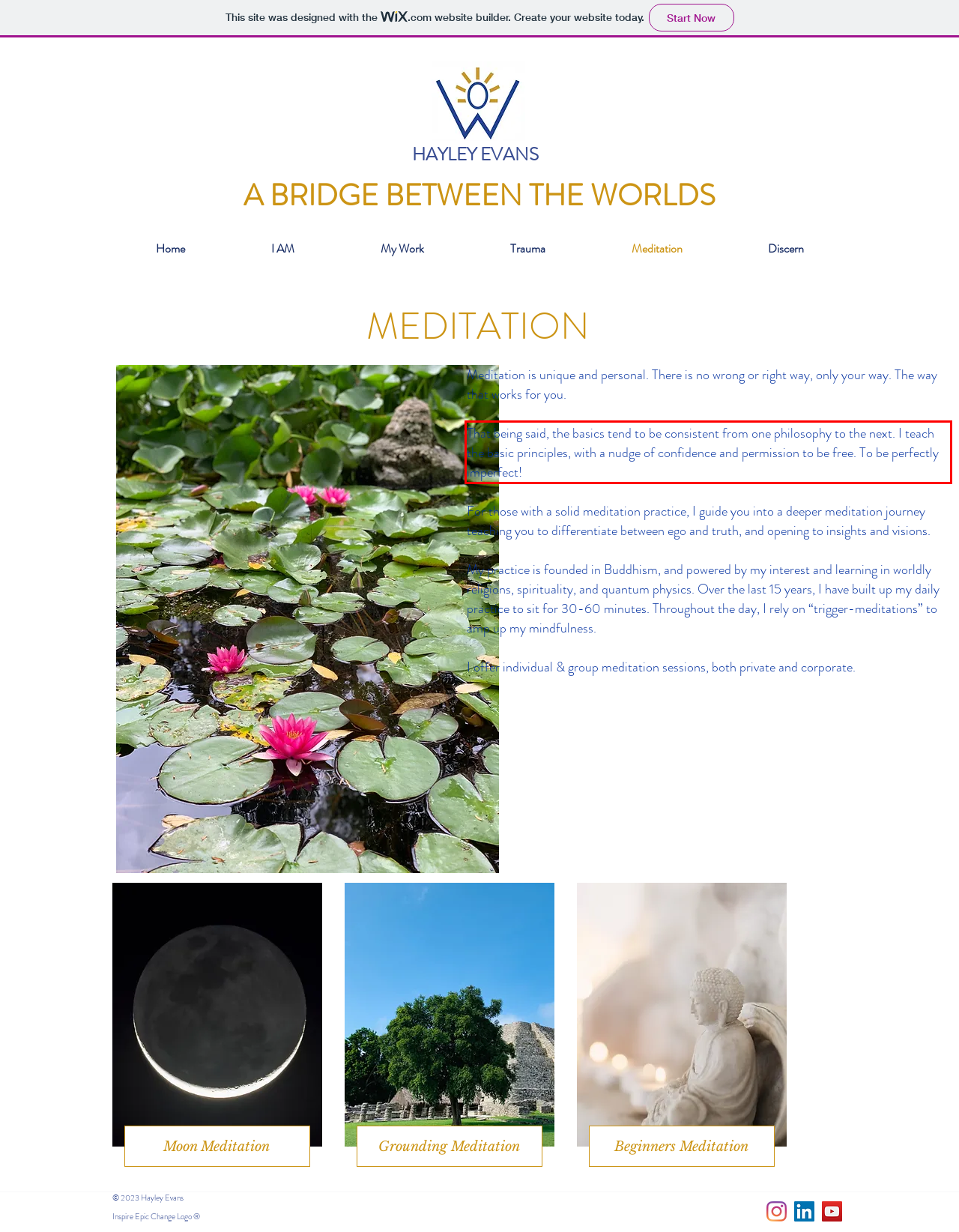From the screenshot of the webpage, locate the red bounding box and extract the text contained within that area.

That being said, the basics tend to be consistent from one philosophy to the next. I teach the basic principles, with a nudge of confidence and permission to be free. To be perfectly imperfect!